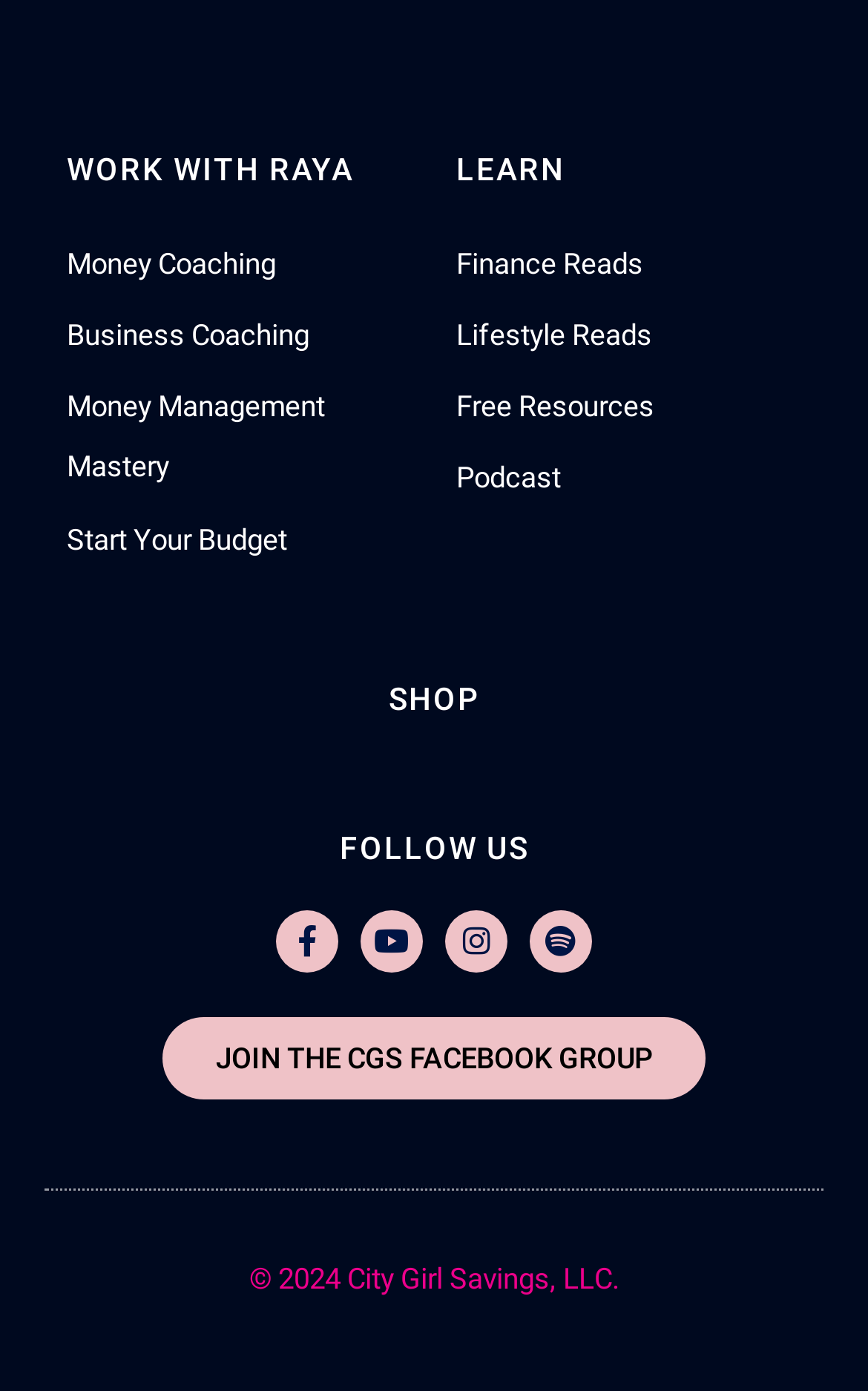Find the bounding box coordinates for the HTML element described as: "Podcast". The coordinates should consist of four float values between 0 and 1, i.e., [left, top, right, bottom].

[0.526, 0.322, 0.923, 0.366]